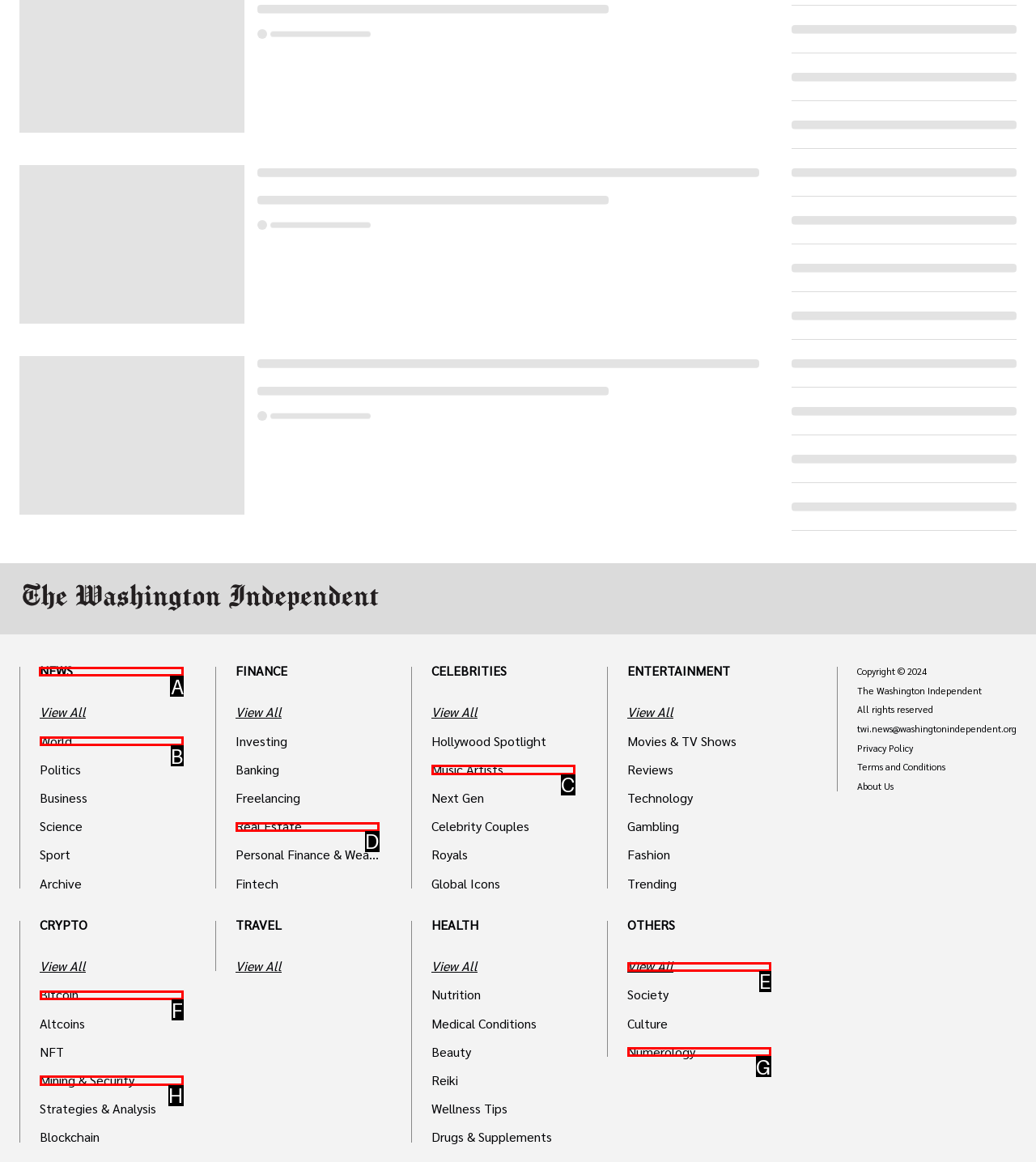Determine the letter of the UI element that will complete the task: Click on NEWS
Reply with the corresponding letter.

A